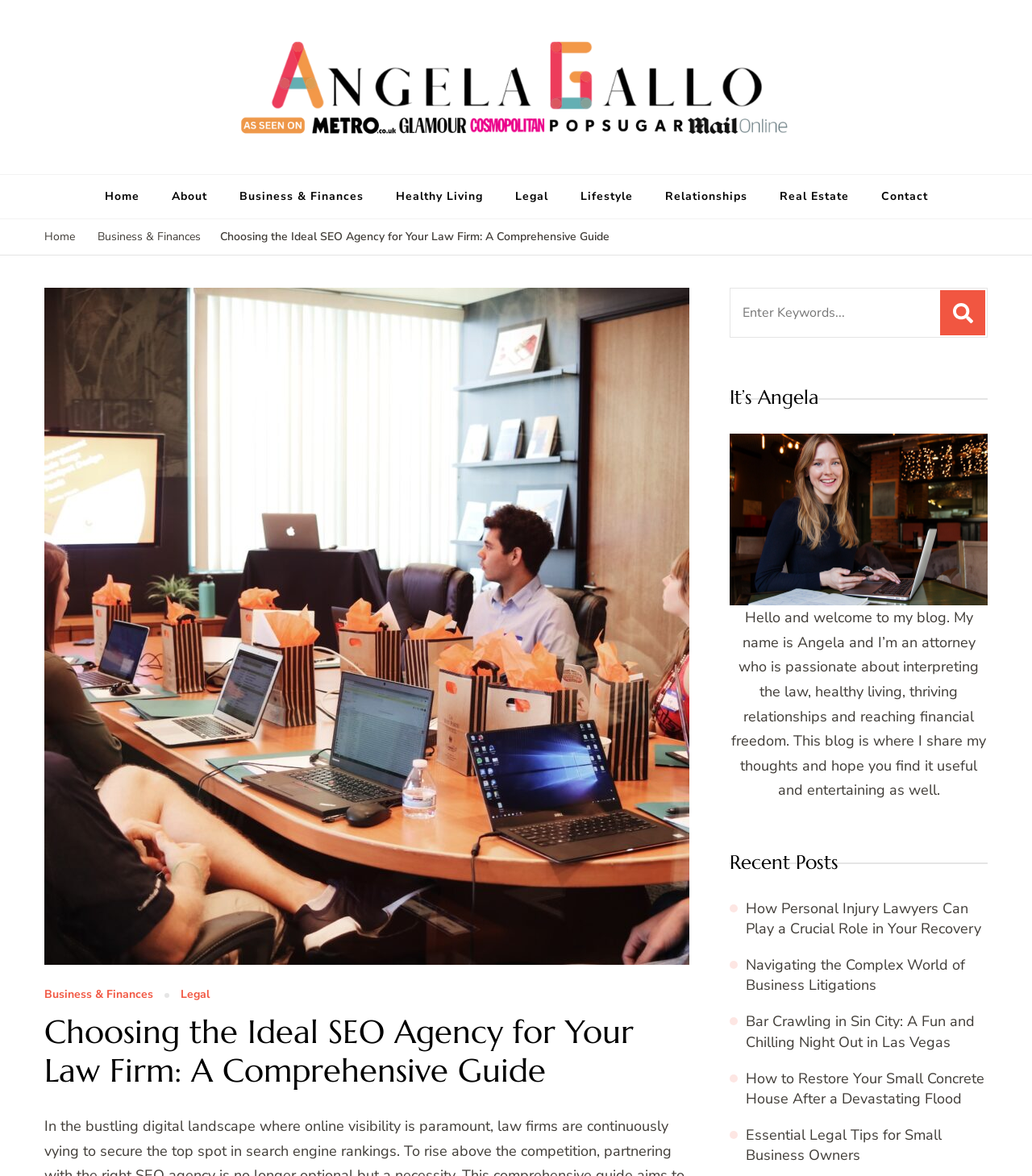What is the topic of the first recent post?
Look at the image and respond with a one-word or short phrase answer.

Personal Injury Lawyers